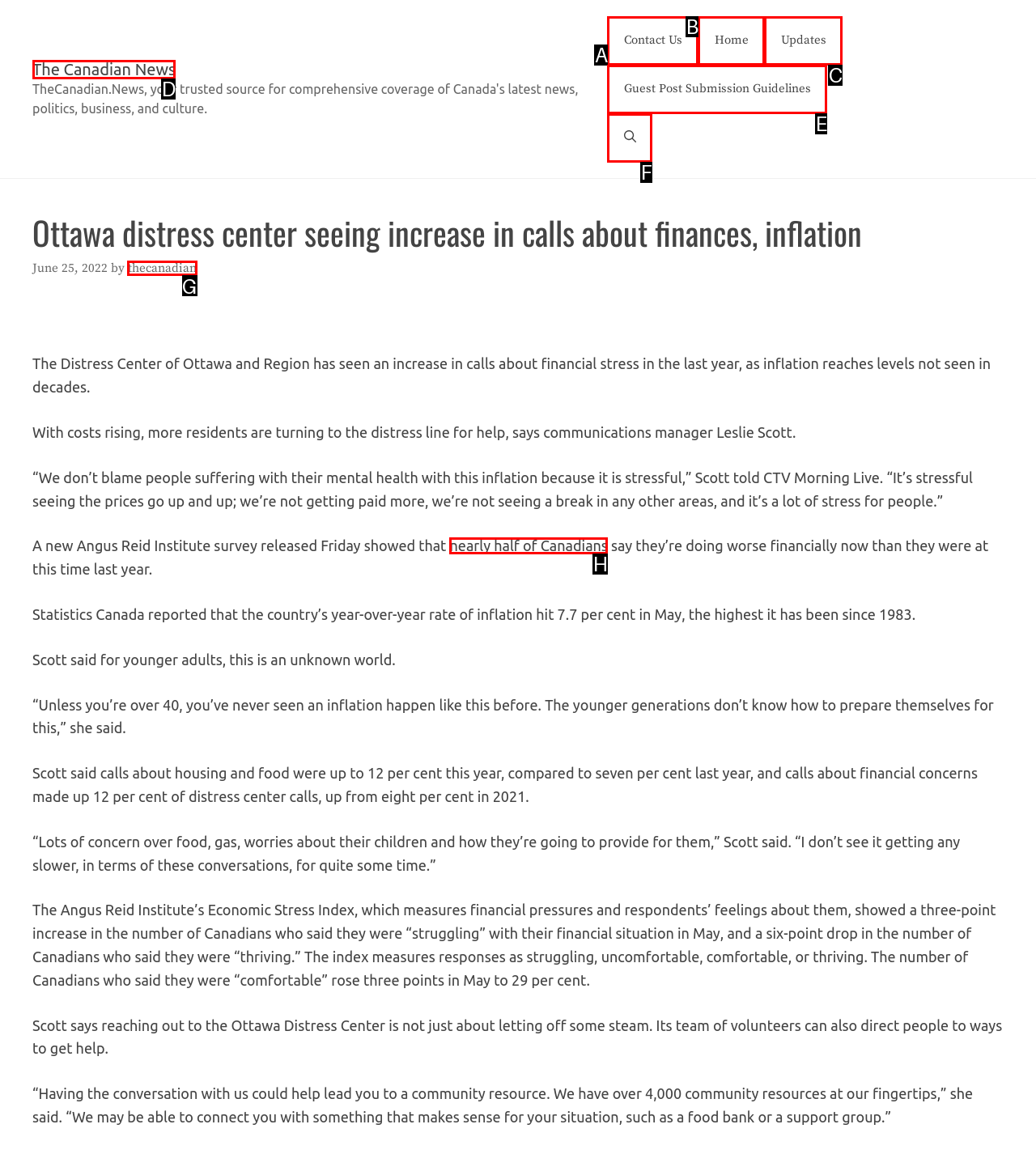Tell me which one HTML element I should click to complete the following instruction: Read the article by 'thecanadian'
Answer with the option's letter from the given choices directly.

G